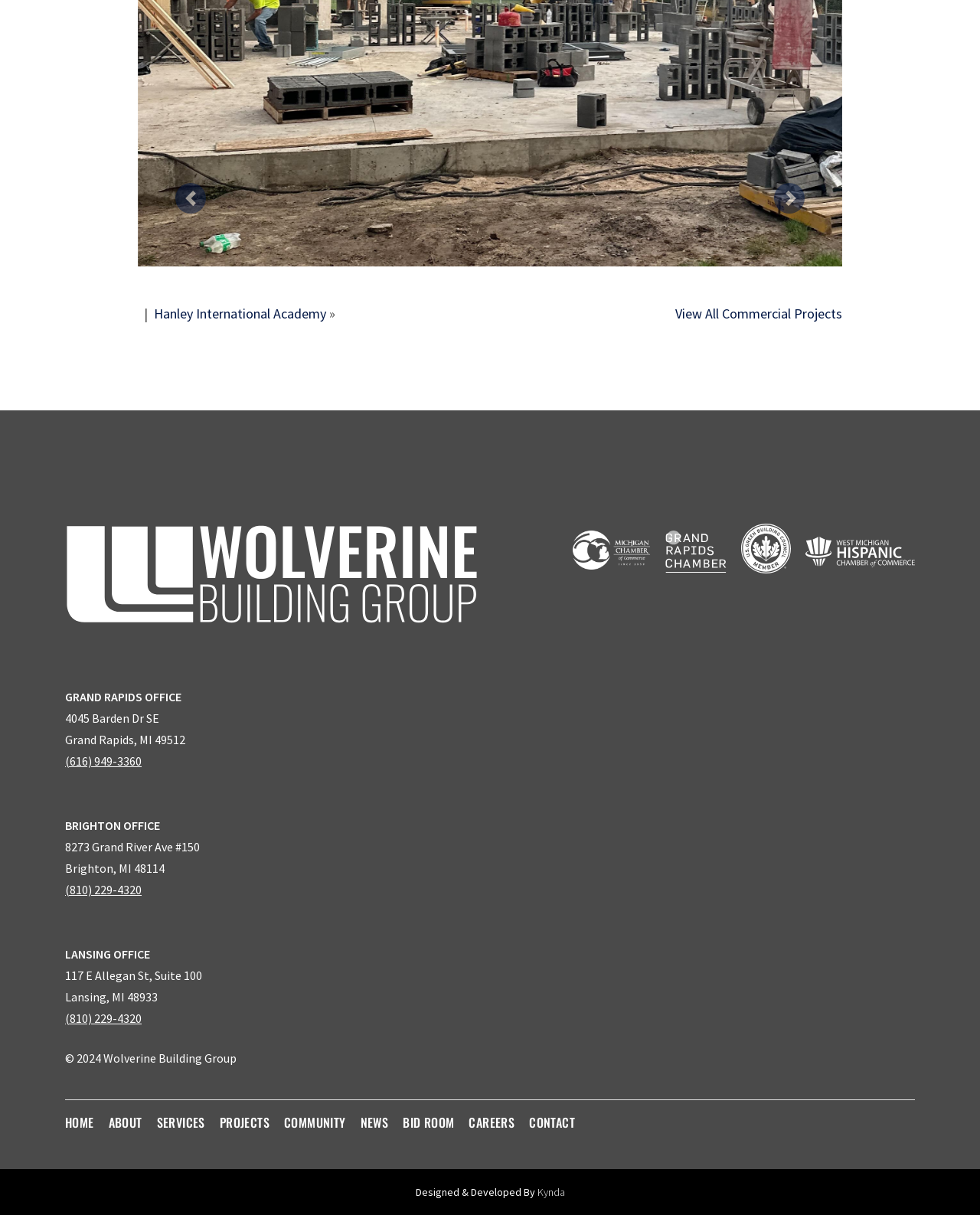Please indicate the bounding box coordinates of the element's region to be clicked to achieve the instruction: "Call the Grand Rapids office". Provide the coordinates as four float numbers between 0 and 1, i.e., [left, top, right, bottom].

[0.066, 0.62, 0.145, 0.632]